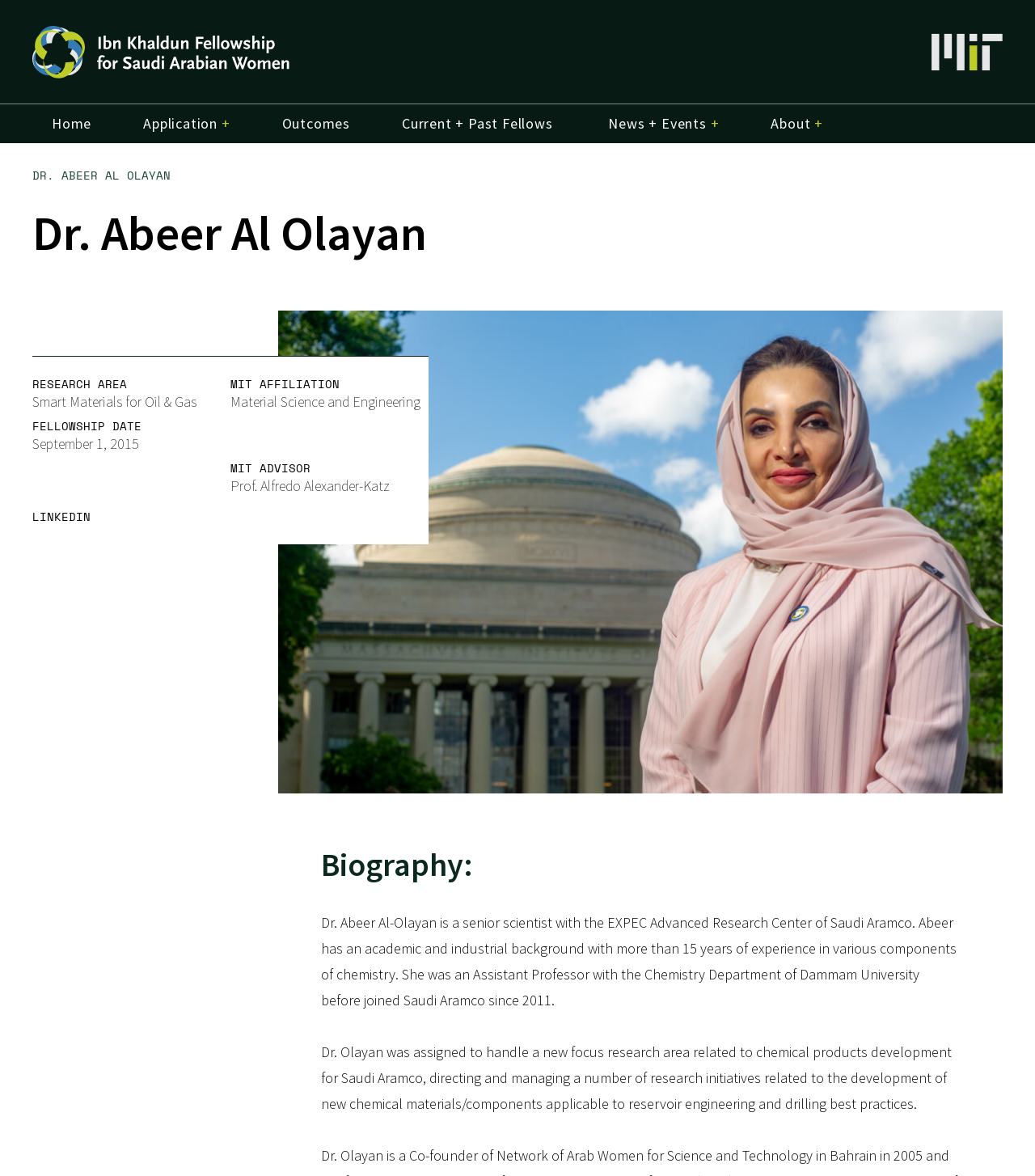Identify the bounding box of the HTML element described here: "Linkedin". Provide the coordinates as four float numbers between 0 and 1: [left, top, right, bottom].

[0.031, 0.433, 0.088, 0.446]